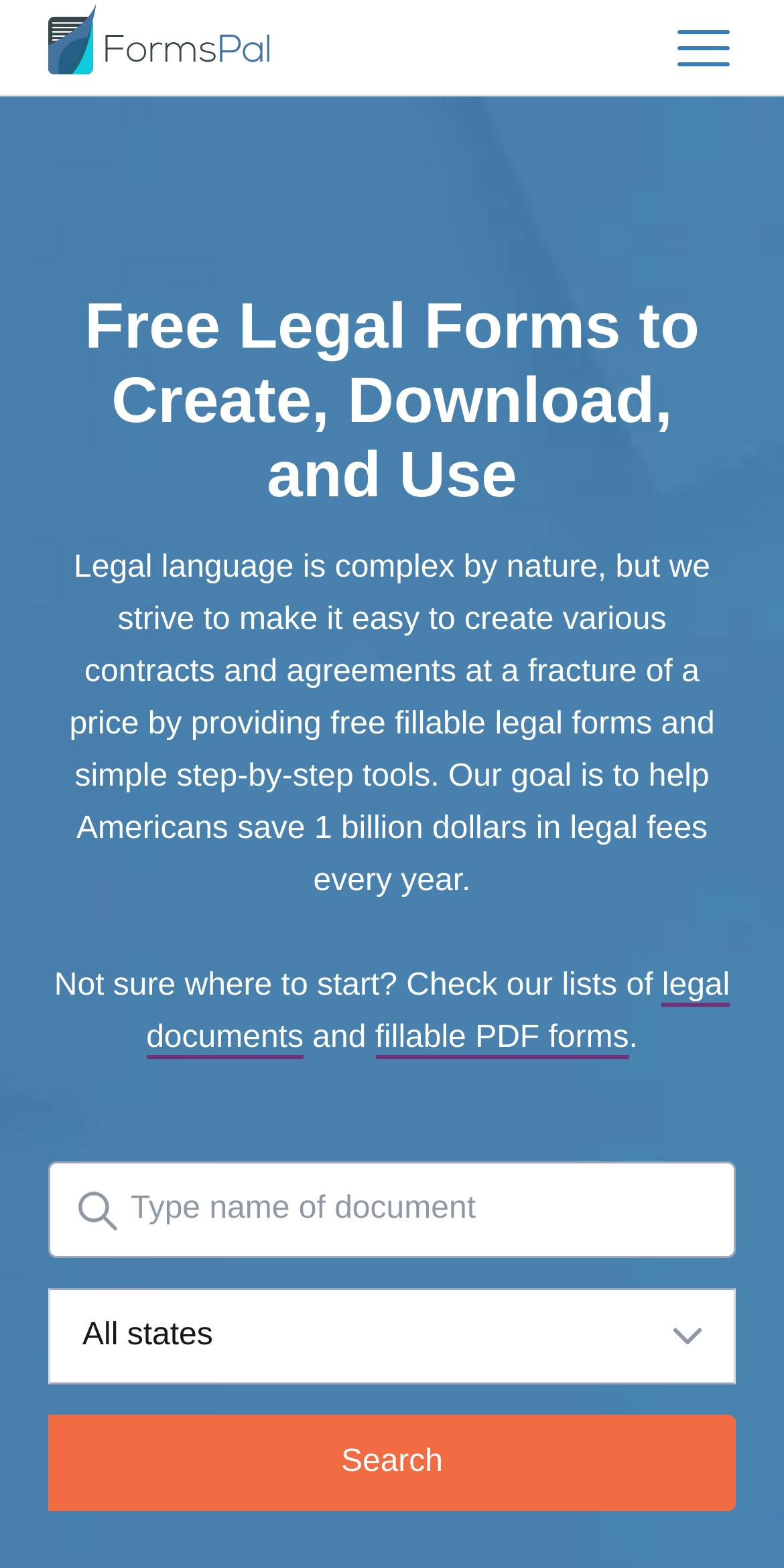Identify and provide the main heading of the webpage.

Free Legal Forms to Create, Download, and Use